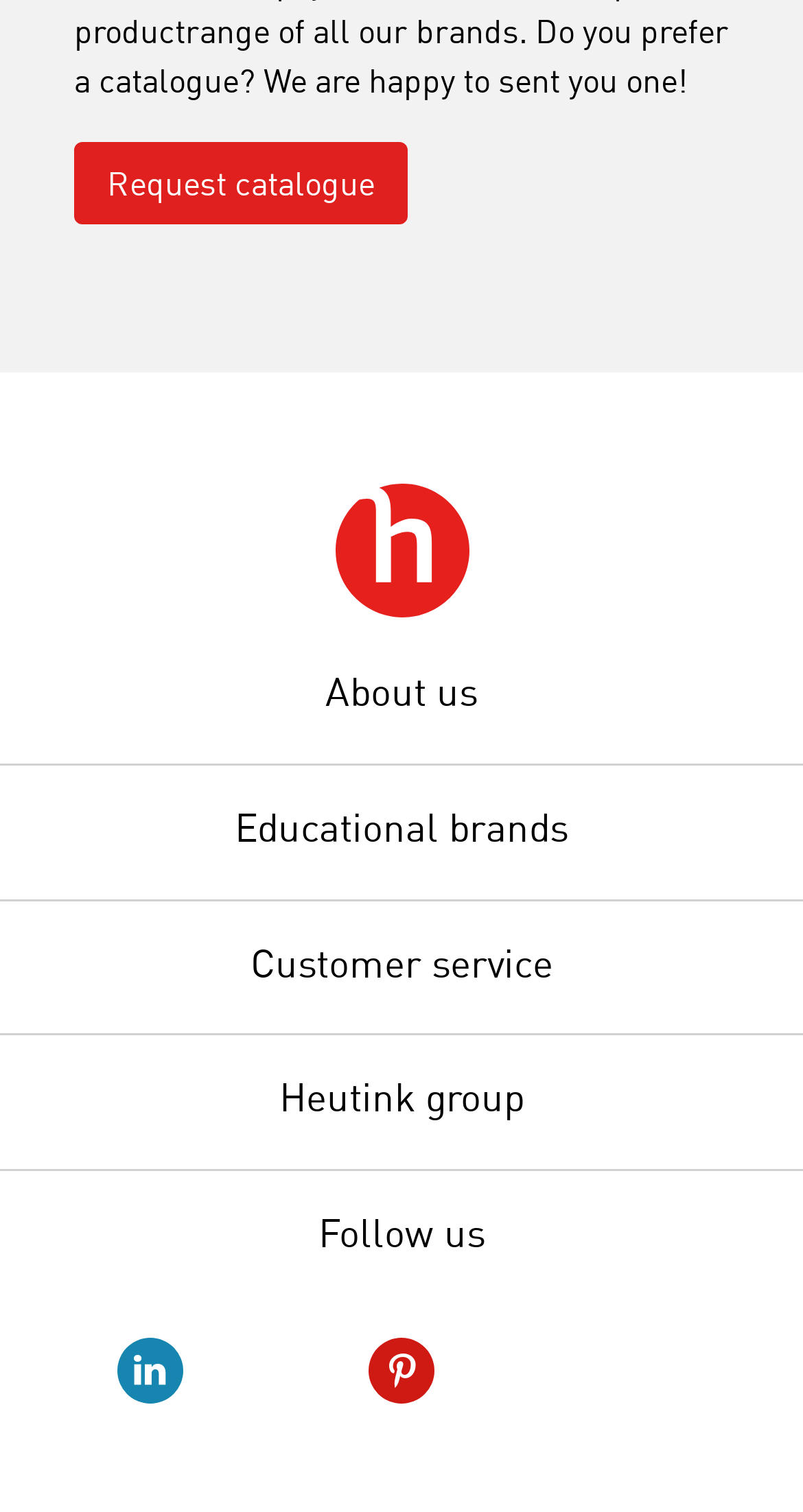Find the bounding box coordinates for the HTML element described as: "Customer service". The coordinates should consist of four float values between 0 and 1, i.e., [left, top, right, bottom].

[0.312, 0.62, 0.688, 0.653]